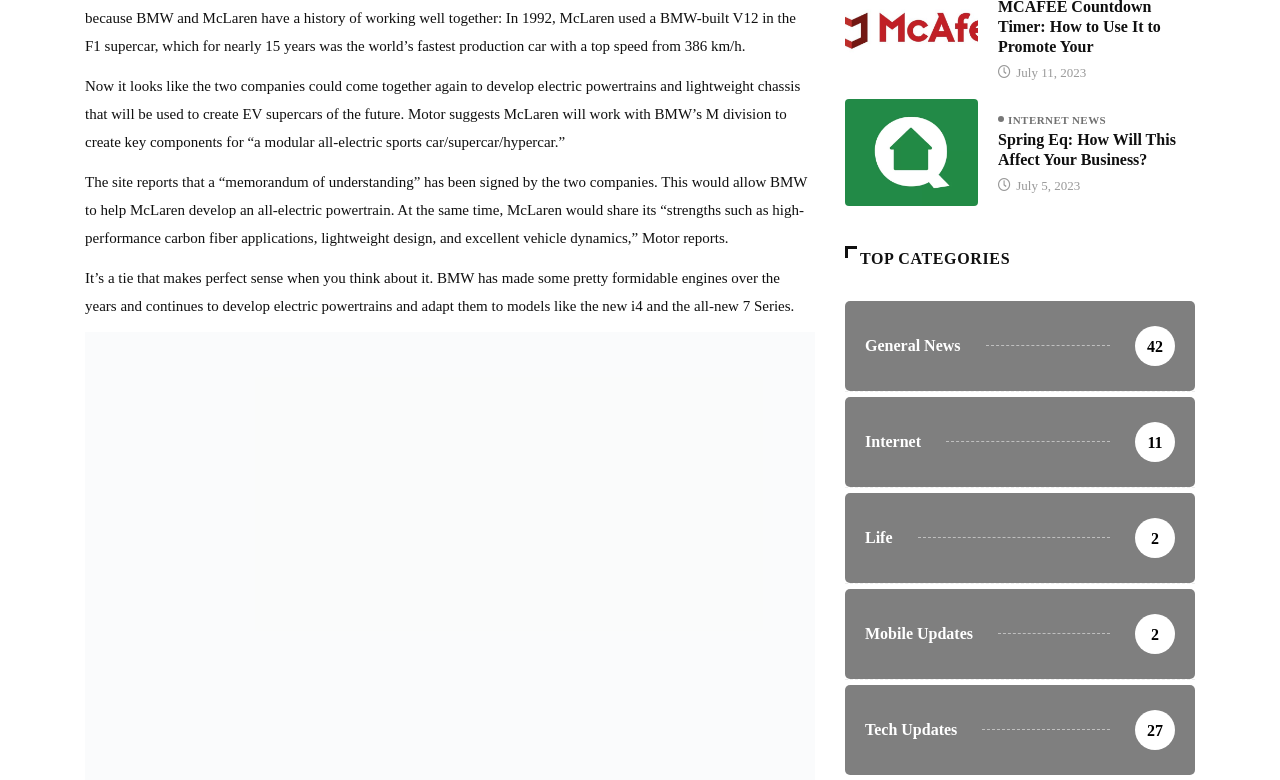Given the element description, predict the bounding box coordinates in the format (top-left x, top-left y, bottom-right x, bottom-right y), using floating point numbers between 0 and 1: Mobile Updates 2

[0.66, 0.755, 0.934, 0.87]